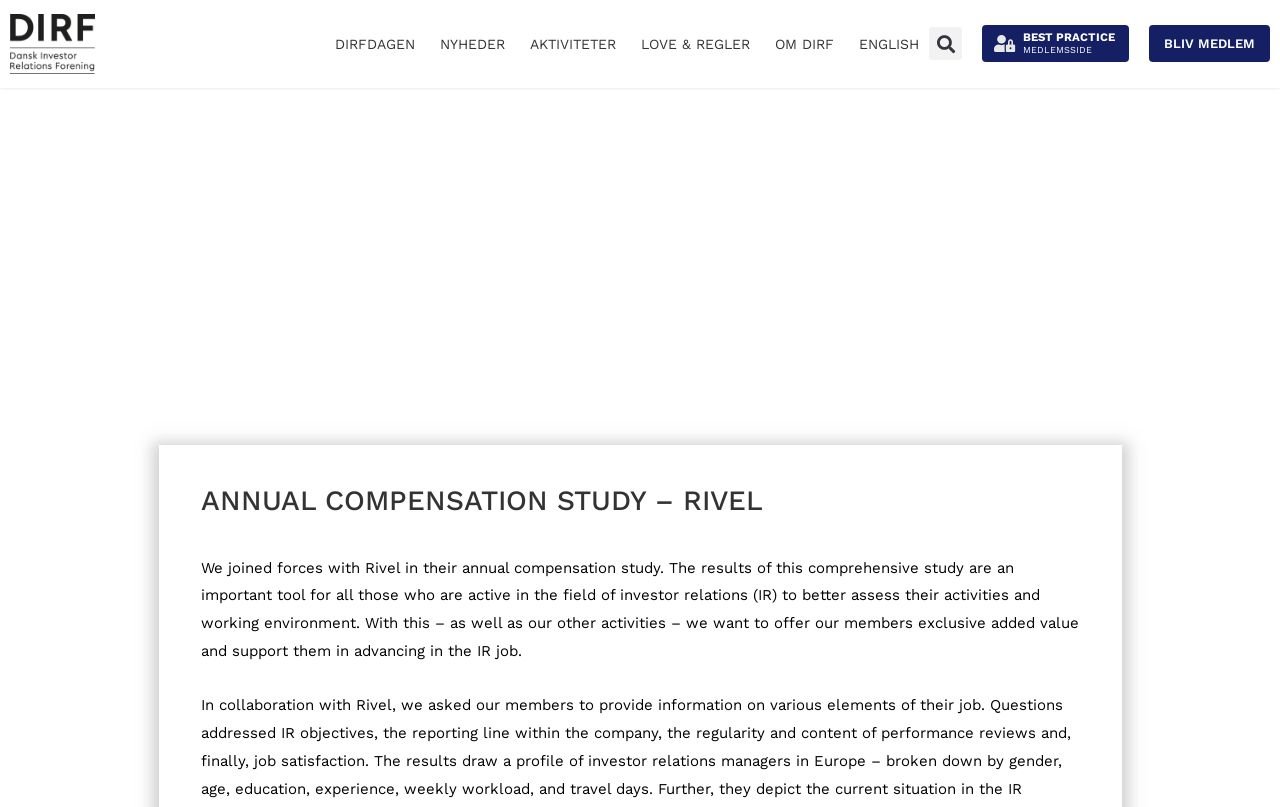Kindly respond to the following question with a single word or a brief phrase: 
What is the purpose of the annual compensation study?

To assess activities and working environment